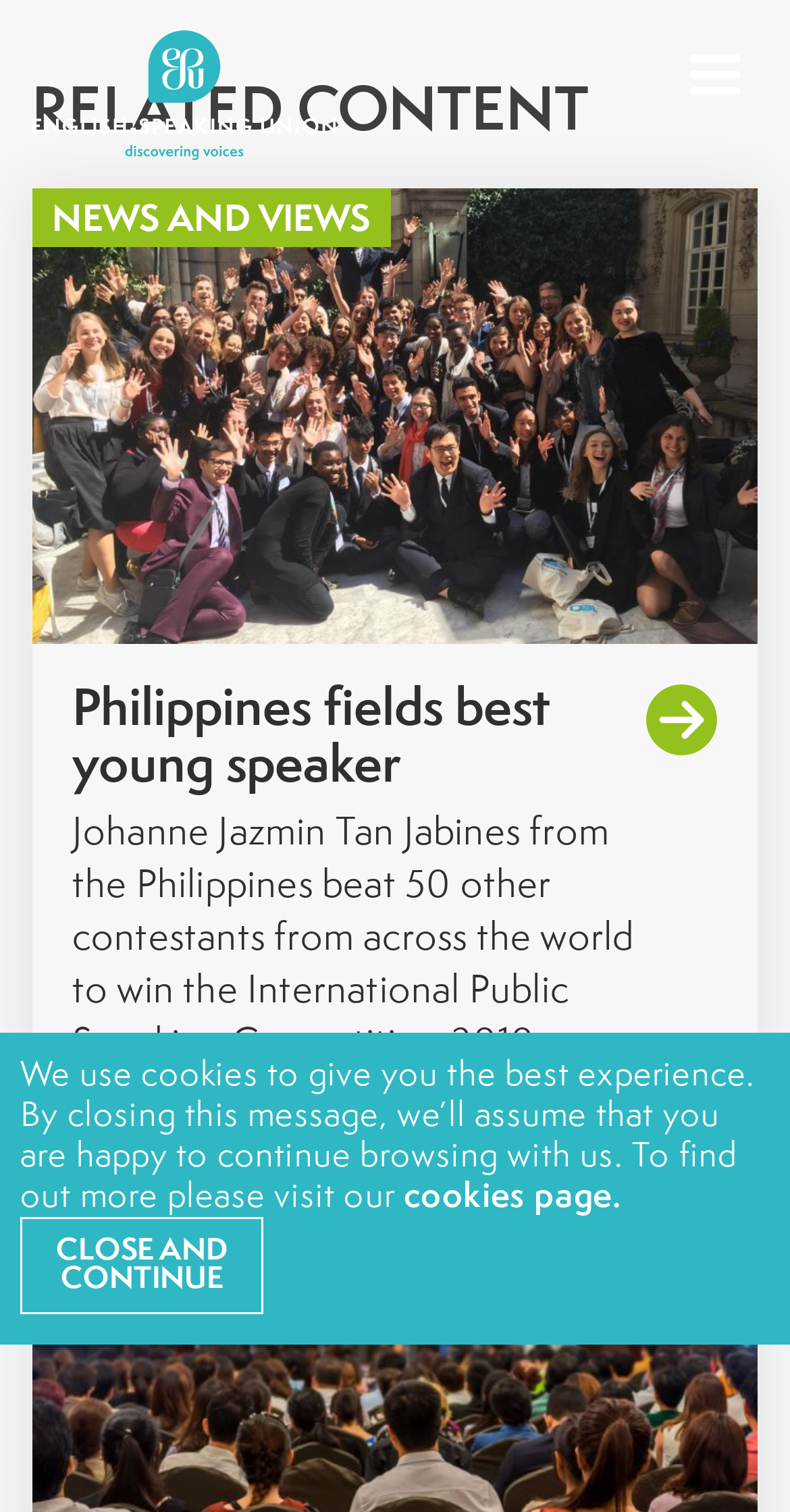Using details from the image, please answer the following question comprehensively:
What is the logo displayed on the top left corner of the webpage?

From the image element 'English Speaking Union logo' with bounding box coordinates [0.04, 0.02, 0.425, 0.105], we can infer that the logo displayed on the top left corner of the webpage is the English Speaking Union logo.